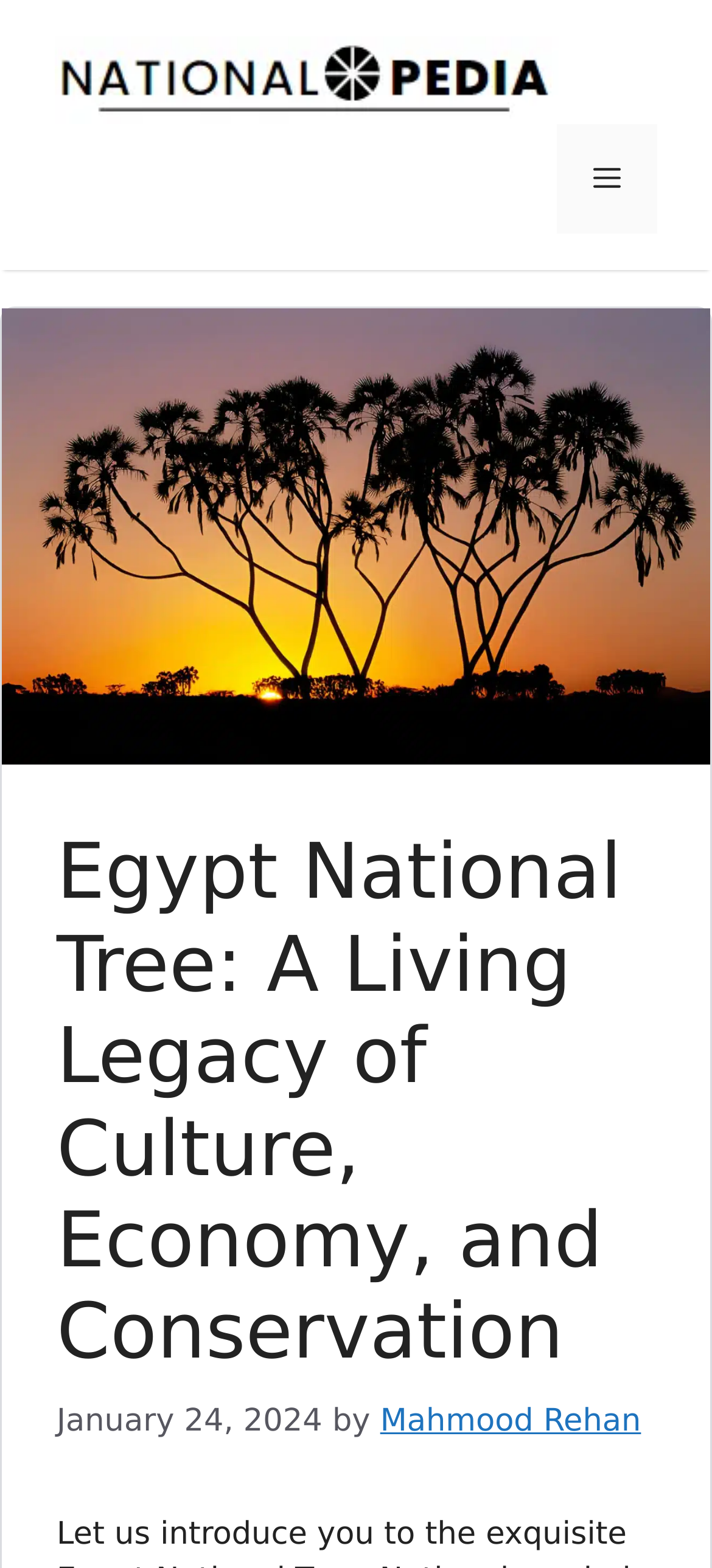Generate a detailed explanation of the webpage's features and information.

The webpage is about the Egypt National Tree, a national symbol that reflects the country's identity, values, and unique characteristics. At the top of the page, there is a banner with a link to "National Pedia" accompanied by an image, taking up most of the top section. To the right of the banner, there is a navigation menu toggle button labeled "Menu" that controls the primary menu.

Below the banner, there is a large image of the Egypt National Tree, spanning almost the entire width of the page. Above the image, there is a header section with a heading that reads "Egypt National Tree: A Living Legacy of Culture, Economy, and Conservation". This heading is followed by a timestamp "January 24, 2024" and the author's name "Mahmood Rehan" in a smaller text.

The overall structure of the page is clean, with a clear hierarchy of elements and ample use of whitespace to separate the different sections. The image of the Egypt National Tree is prominently displayed, drawing the user's attention to the main topic of the page.